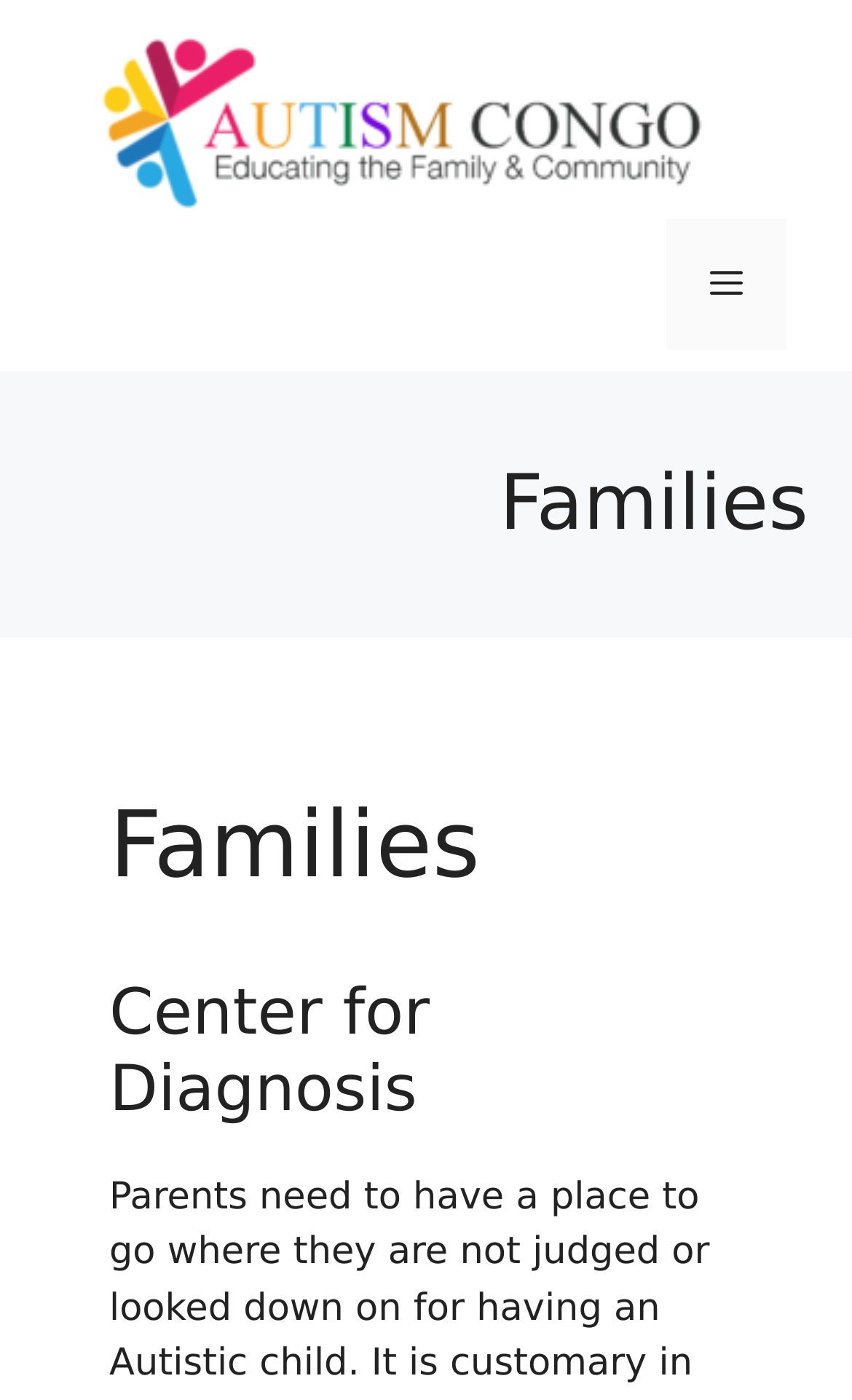For the following element description, predict the bounding box coordinates in the format (top-left x, top-left y, bottom-right x, bottom-right y). All values should be floating point numbers between 0 and 1. Description: alt="Autism Congo"

[0.077, 0.07, 0.846, 0.101]